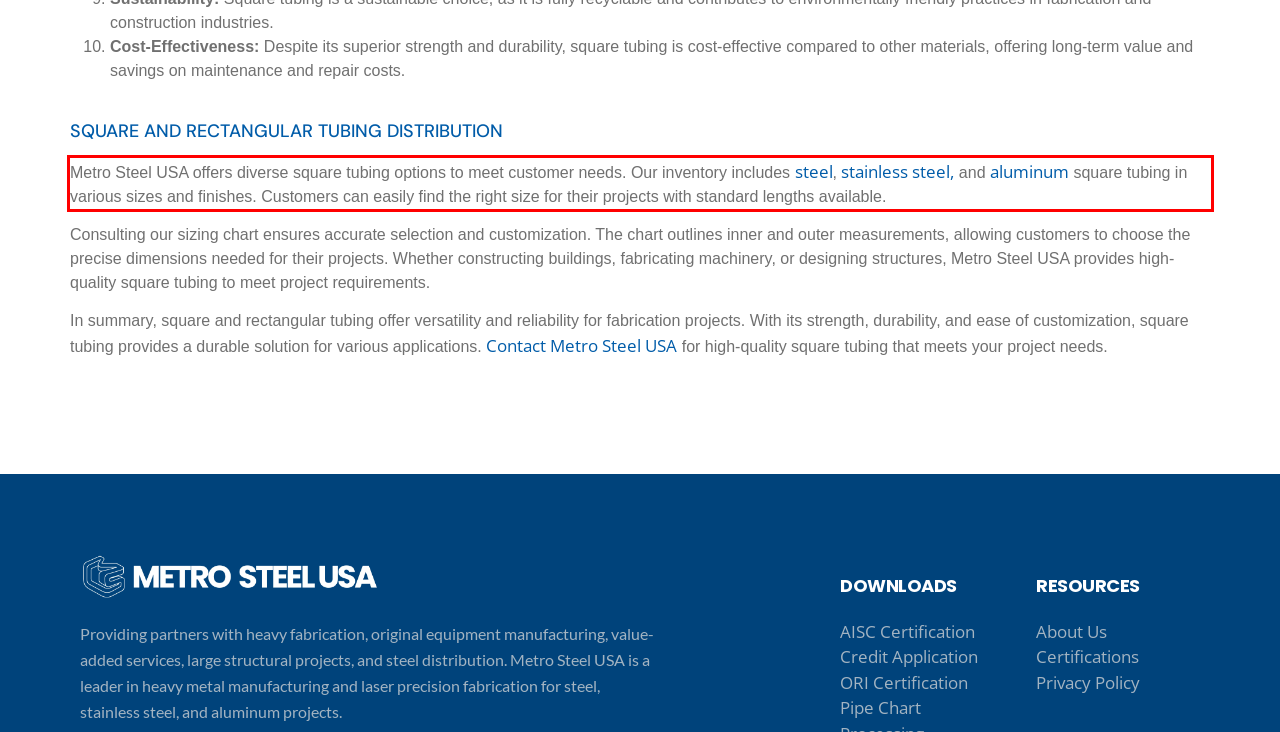Given a webpage screenshot, locate the red bounding box and extract the text content found inside it.

Metro Steel USA offers diverse square tubing options to meet customer needs. Our inventory includes steel, stainless steel, and aluminum square tubing in various sizes and finishes. Customers can easily find the right size for their projects with standard lengths available.